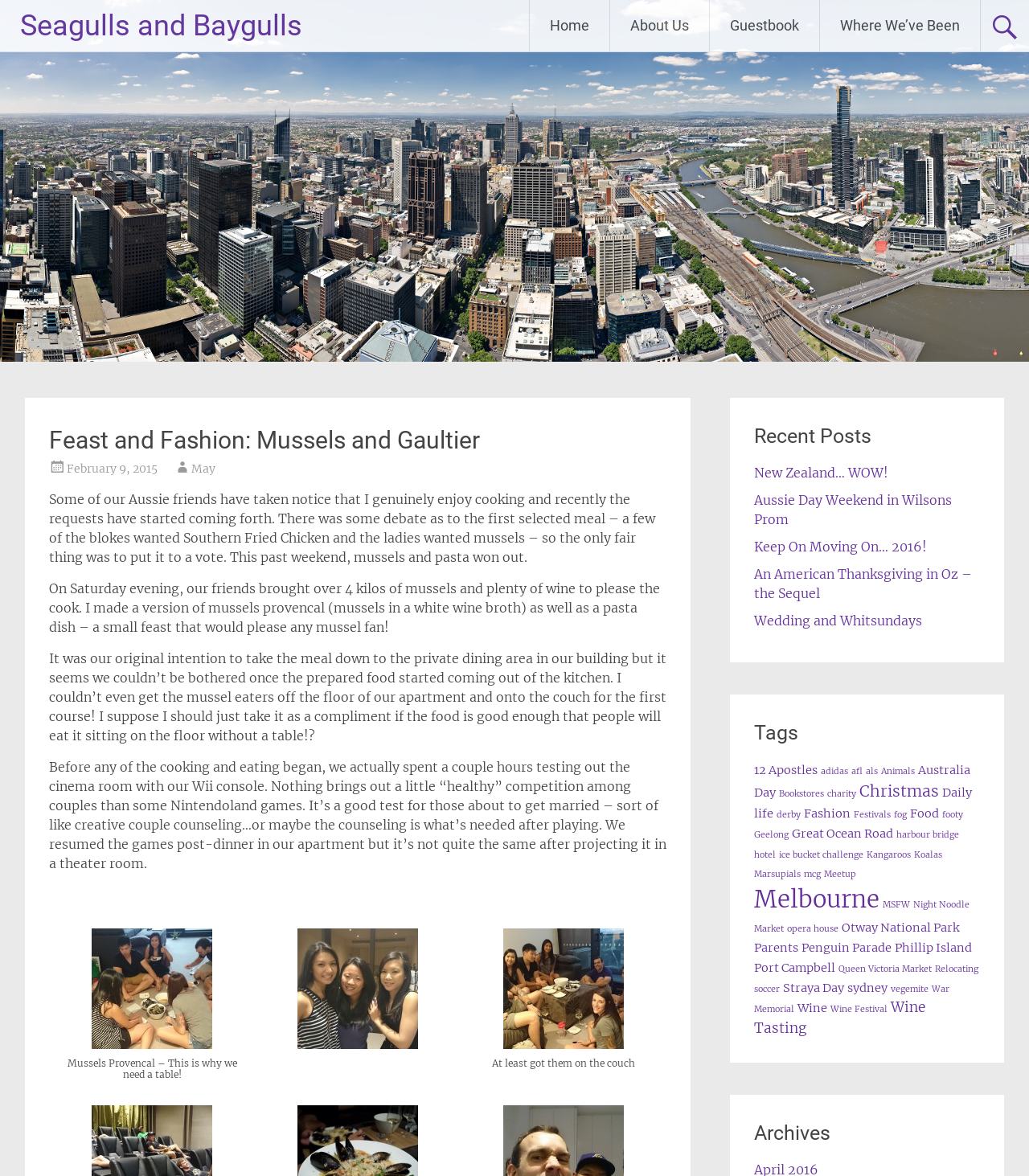Specify the bounding box coordinates of the element's region that should be clicked to achieve the following instruction: "Click on the 'Hawaii Free Press' link". The bounding box coordinates consist of four float numbers between 0 and 1, in the format [left, top, right, bottom].

None